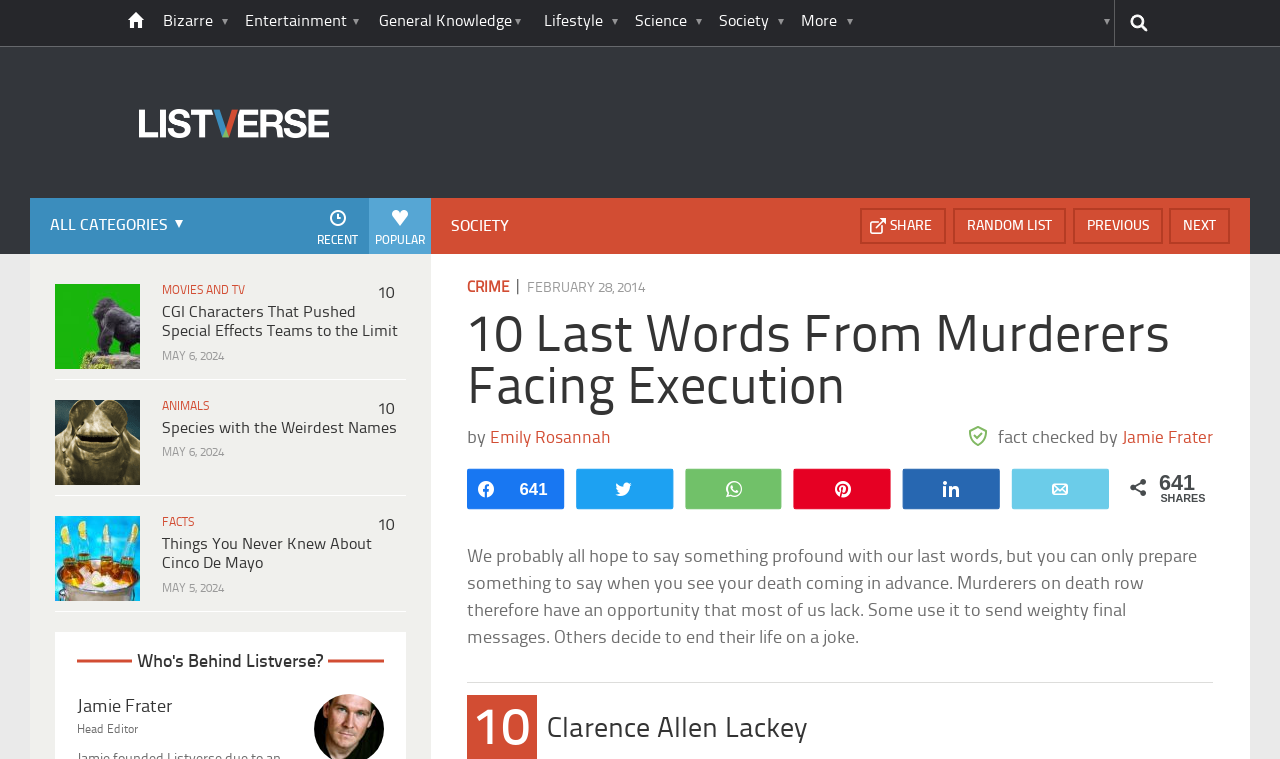Respond to the question below with a single word or phrase:
How many shares does the article '10 Last Words From Murderers Facing Execution' have?

641